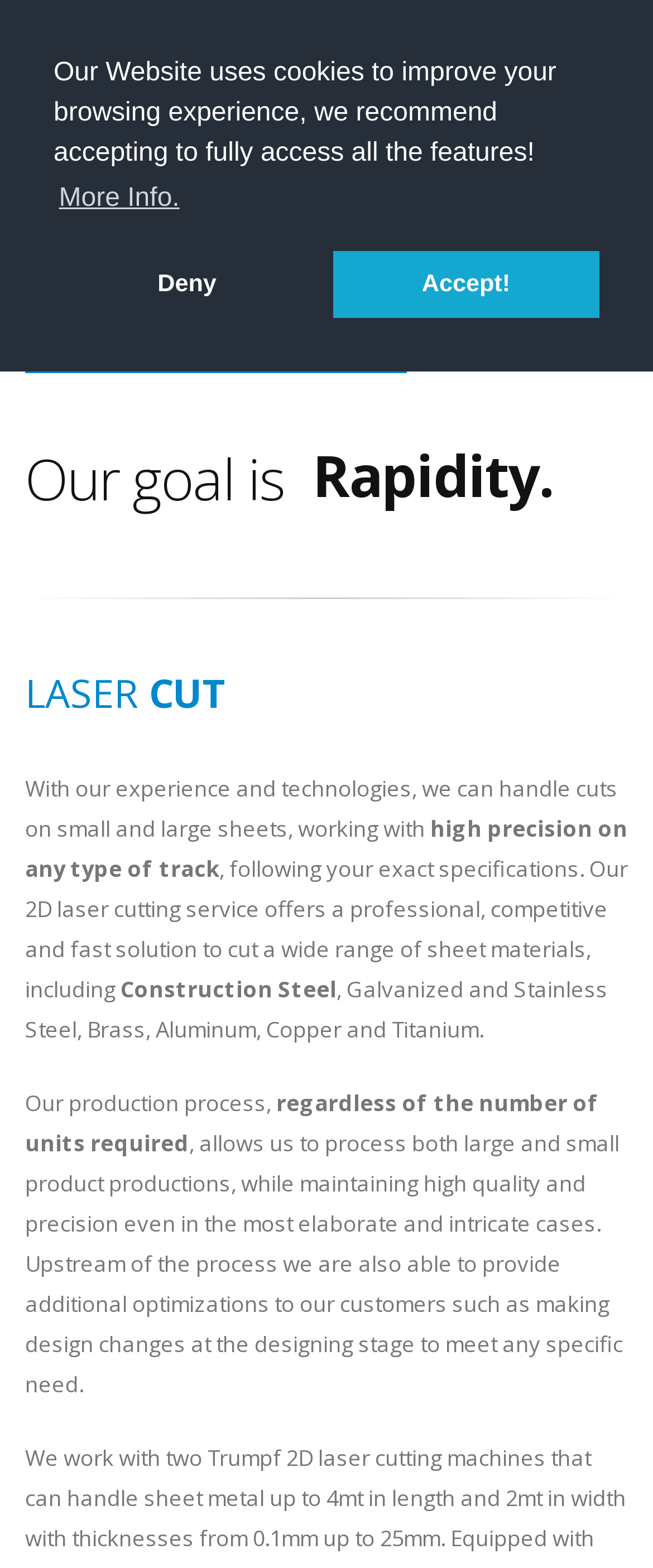What is the main goal of the company?
Provide an in-depth answer to the question, covering all aspects.

The main goal of the company is stated in a heading element, which says 'Our goal is Precision. Rapidity. Quality. Precision.' This suggests that the company prioritizes these three aspects in its operations.